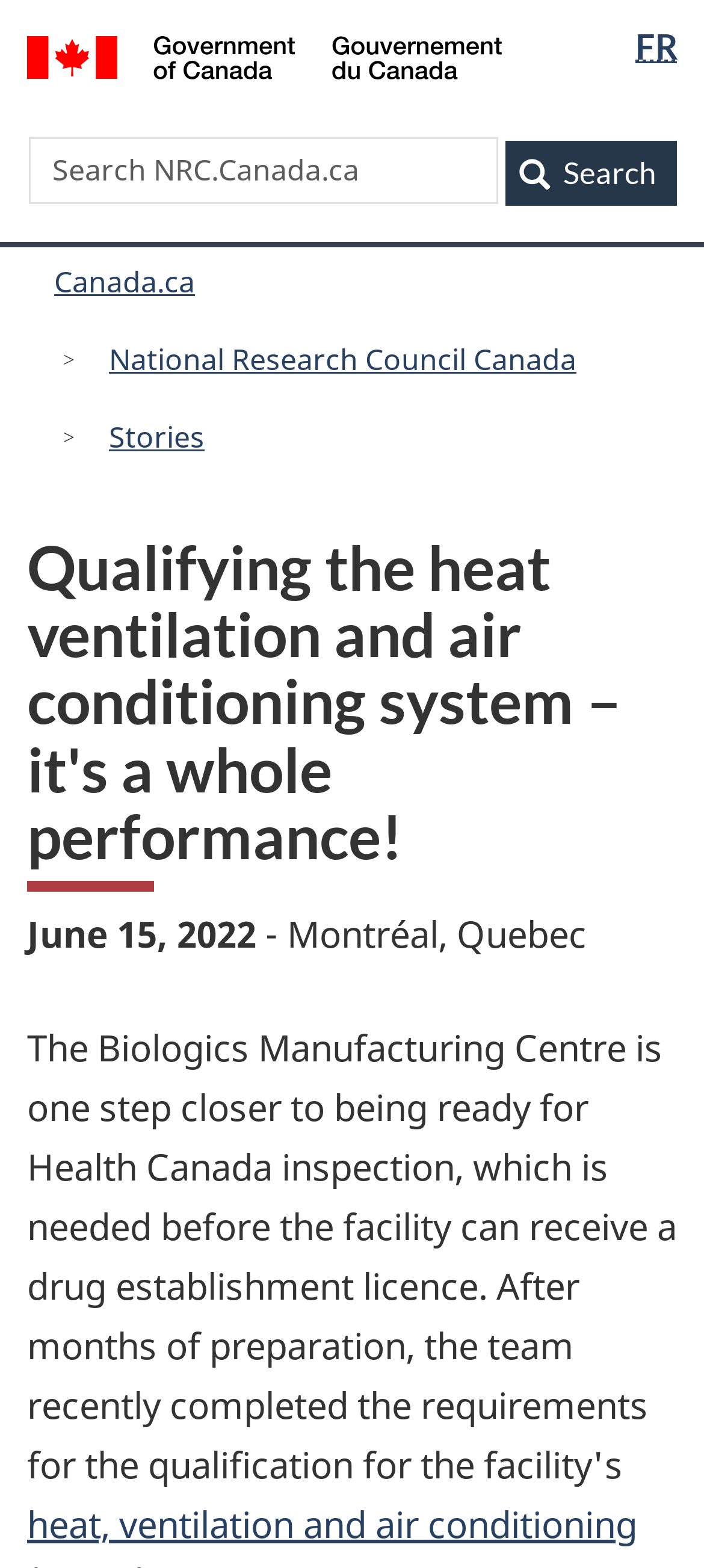What is the name of the government website?
Please answer the question with as much detail and depth as you can.

I found the image of the Government of Canada logo, which is accompanied by the text 'Government of Canada / Gouvernement du Canada', indicating that this is the name of the government website.